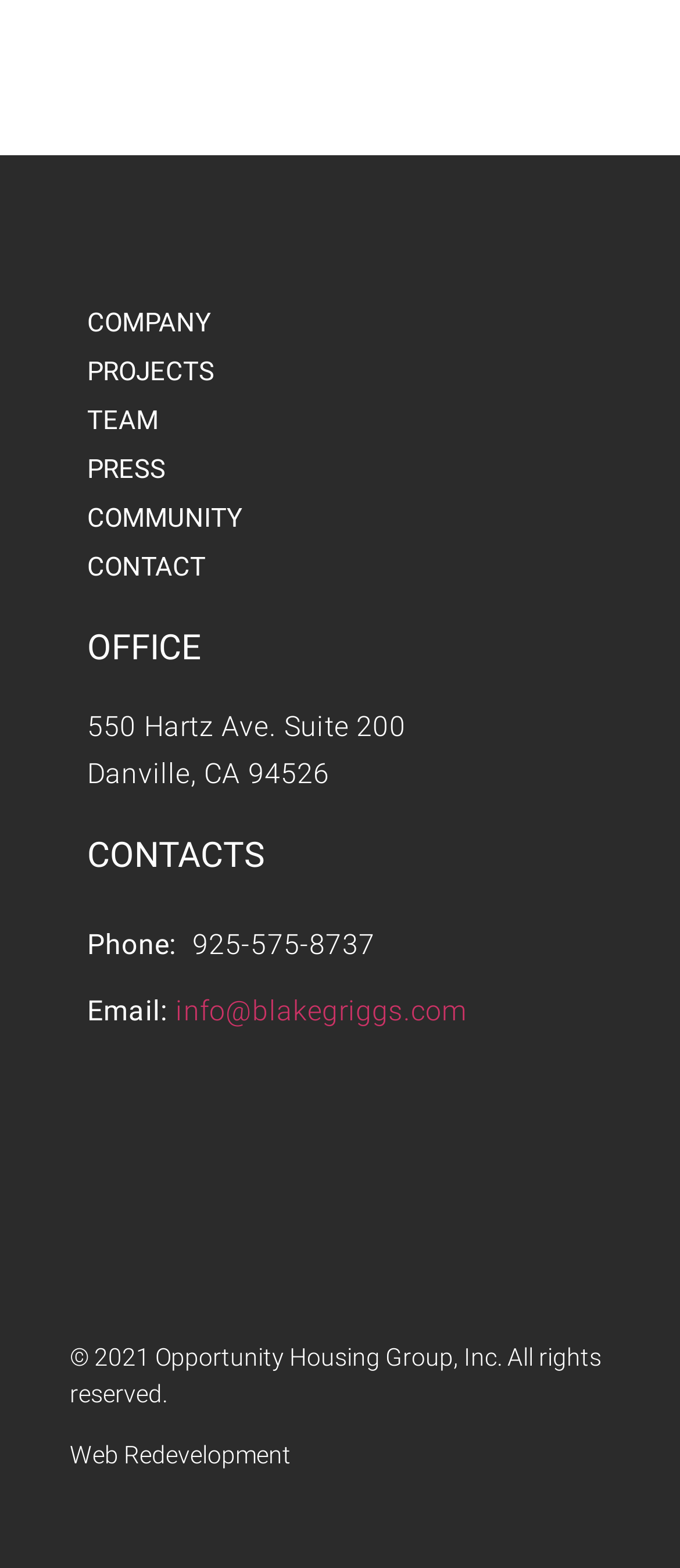Examine the image carefully and respond to the question with a detailed answer: 
What year is the copyright for?

I found the copyright year by looking at the bottom of the webpage, where it says '© 2021 Opportunity Housing Group, Inc. All rights reserved'.